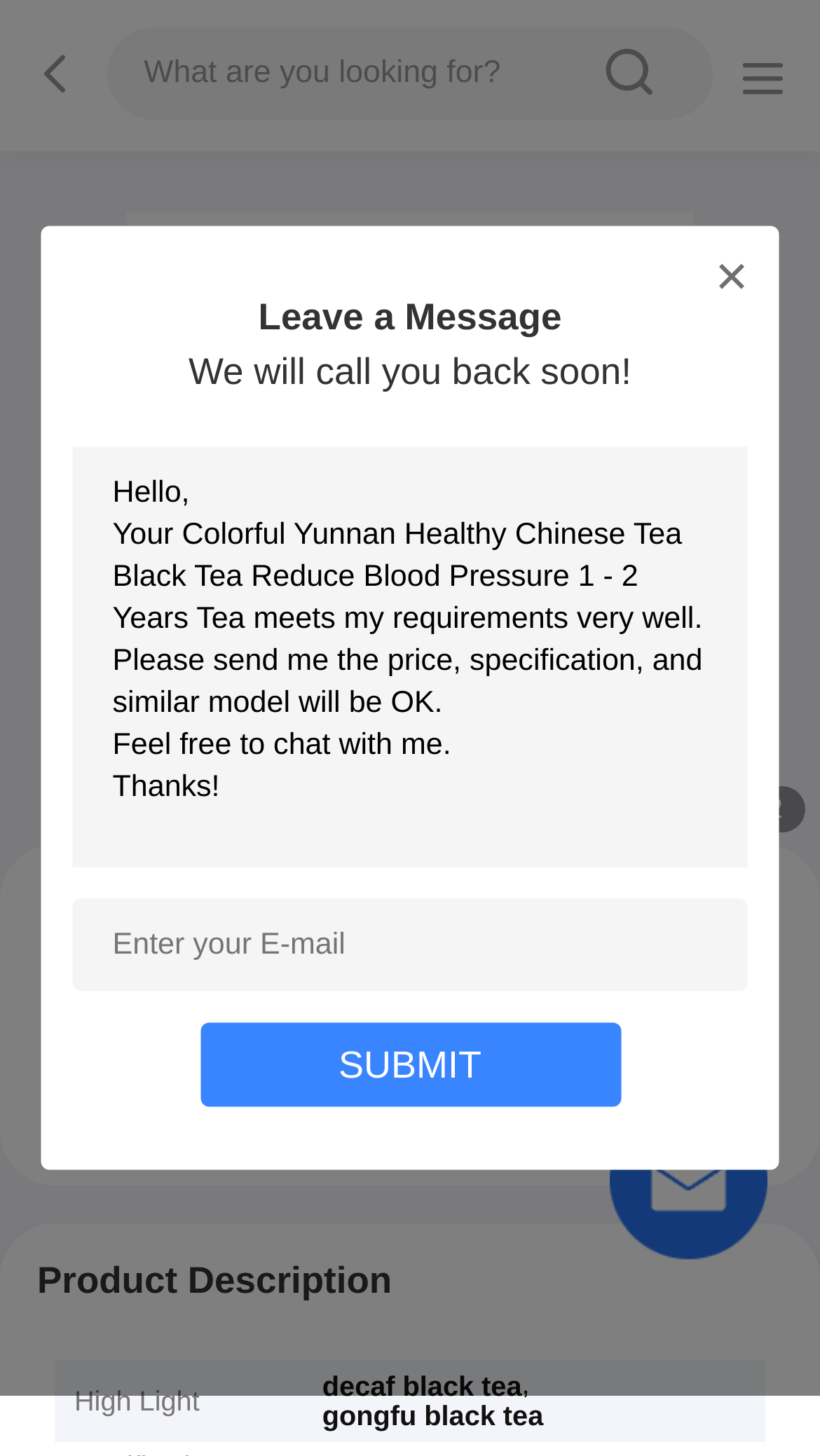Bounding box coordinates must be specified in the format (top-left x, top-left y, bottom-right x, bottom-right y). All values should be floating point numbers between 0 and 1. What are the bounding box coordinates of the UI element described as: parent_node: sousou text

[0.034, 0.019, 0.13, 0.085]